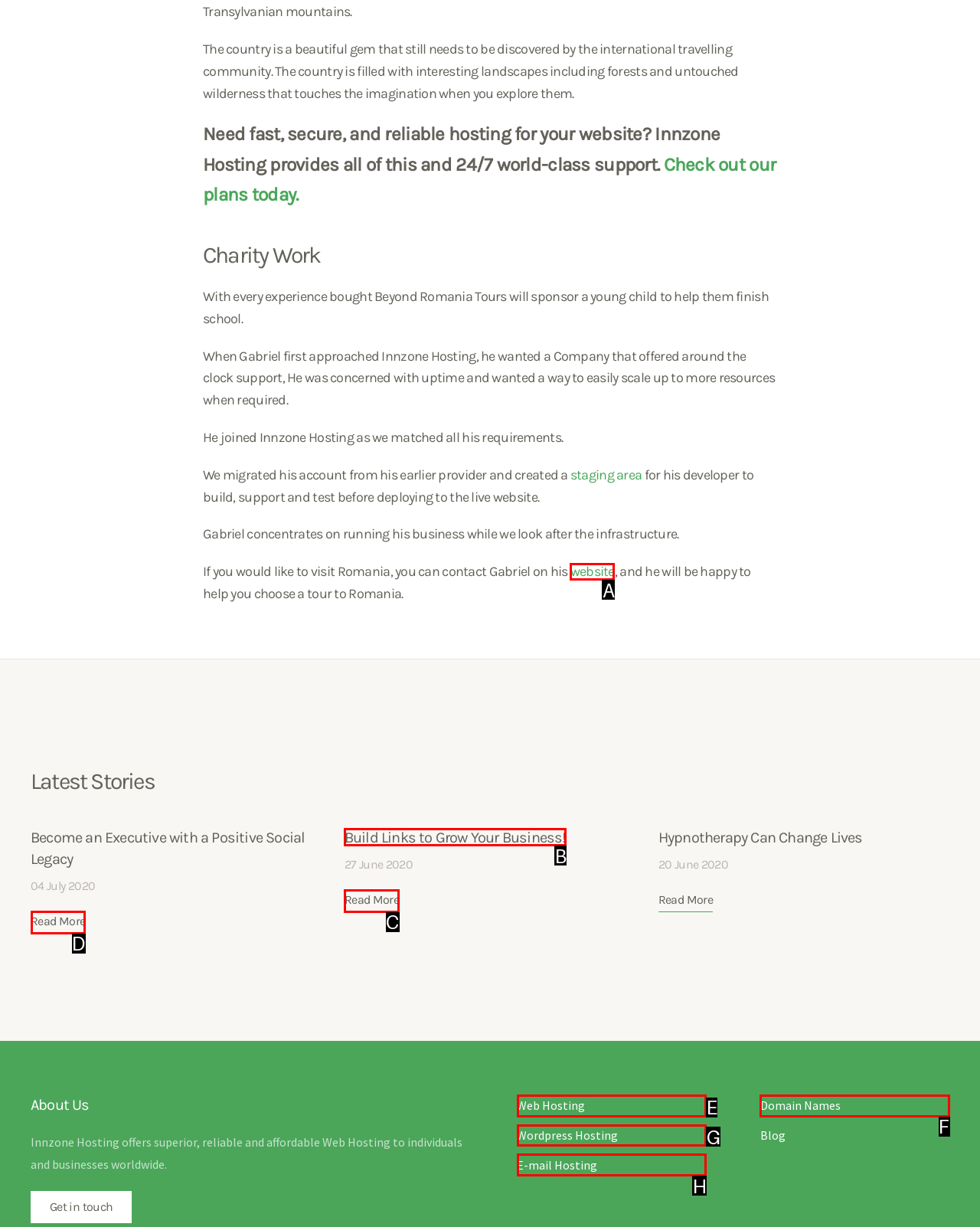Select the appropriate HTML element to click for the following task: Visit Gabriel's website
Answer with the letter of the selected option from the given choices directly.

A